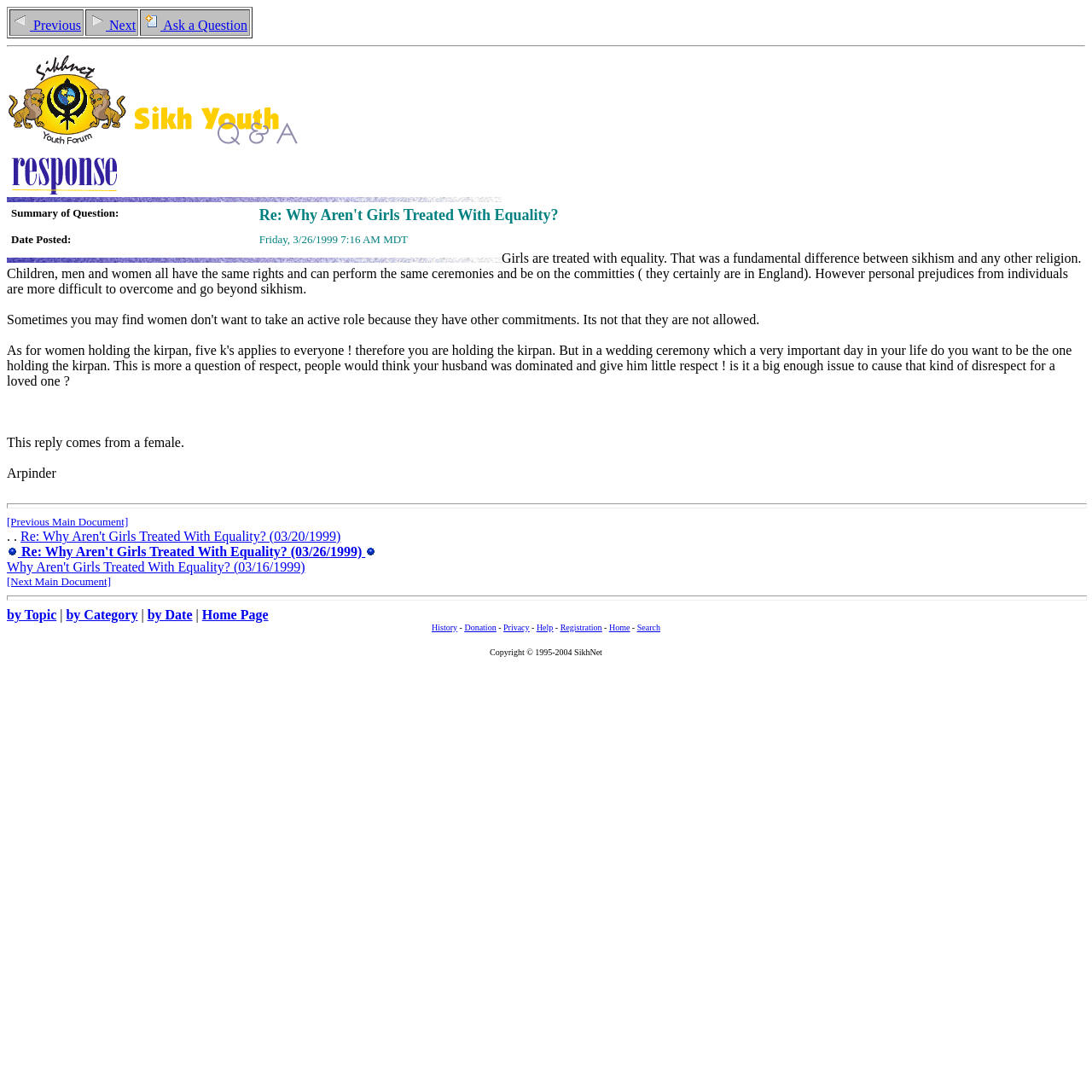Please determine the bounding box coordinates of the section I need to click to accomplish this instruction: "Click on Previous Previous".

[0.009, 0.009, 0.077, 0.033]